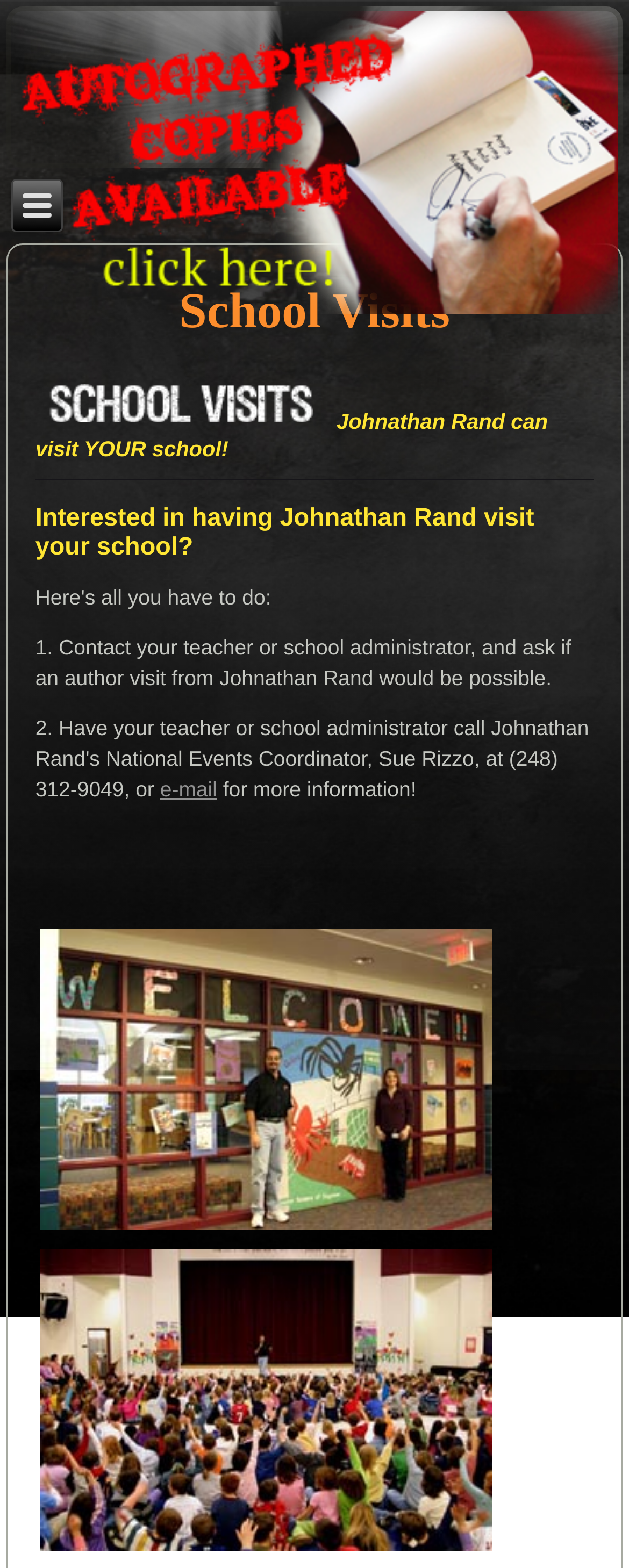What is the position of the link 'e-mail'?
Please provide a comprehensive answer based on the contents of the image.

The link 'e-mail' is positioned below the heading 'Interested in having Johnathan Rand visit your school?' and above the static text 'for more information!', as indicated by their bounding box coordinates.